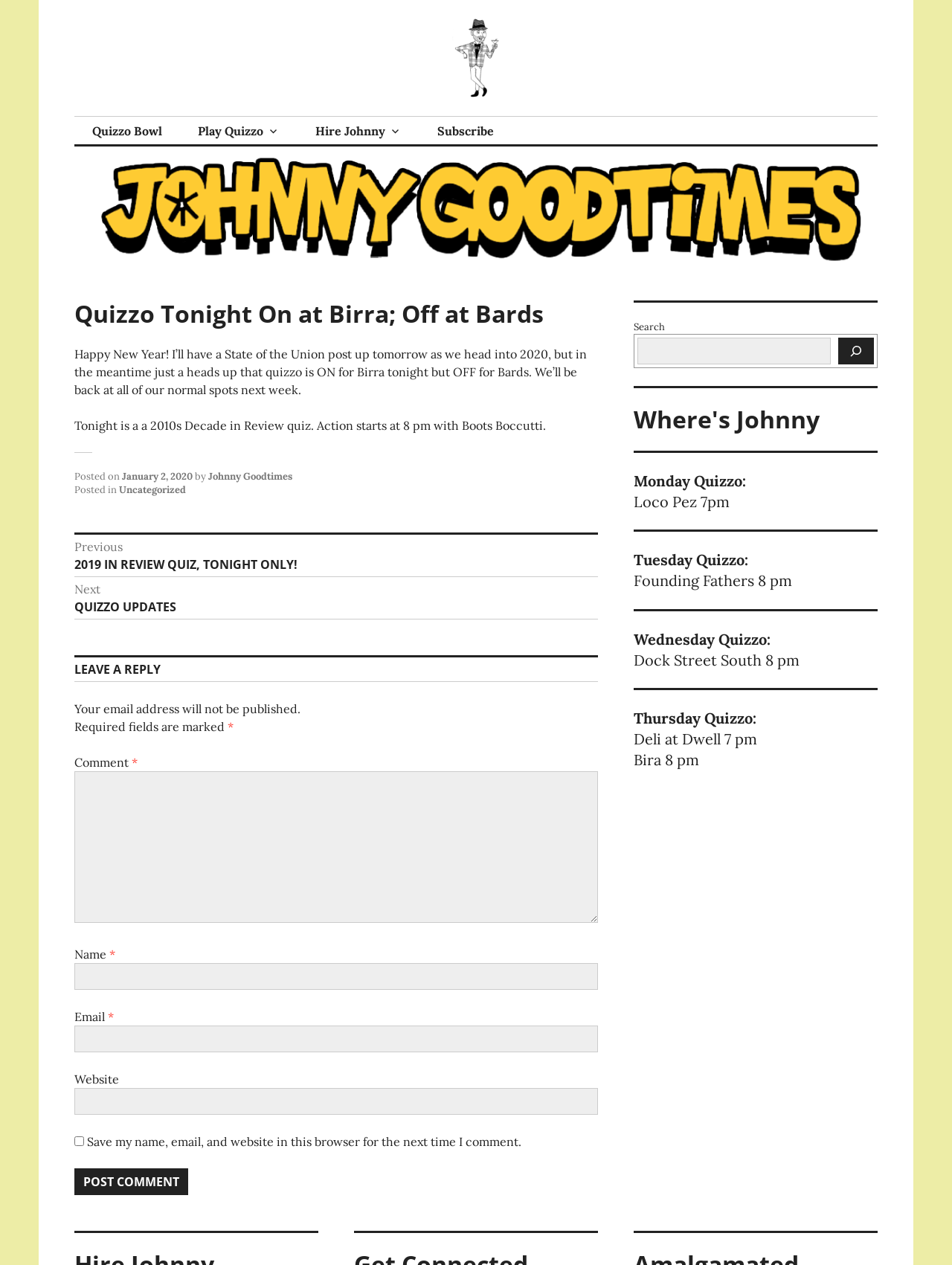Locate the heading on the webpage and return its text.

Quizzo Tonight On at Birra; Off at Bards